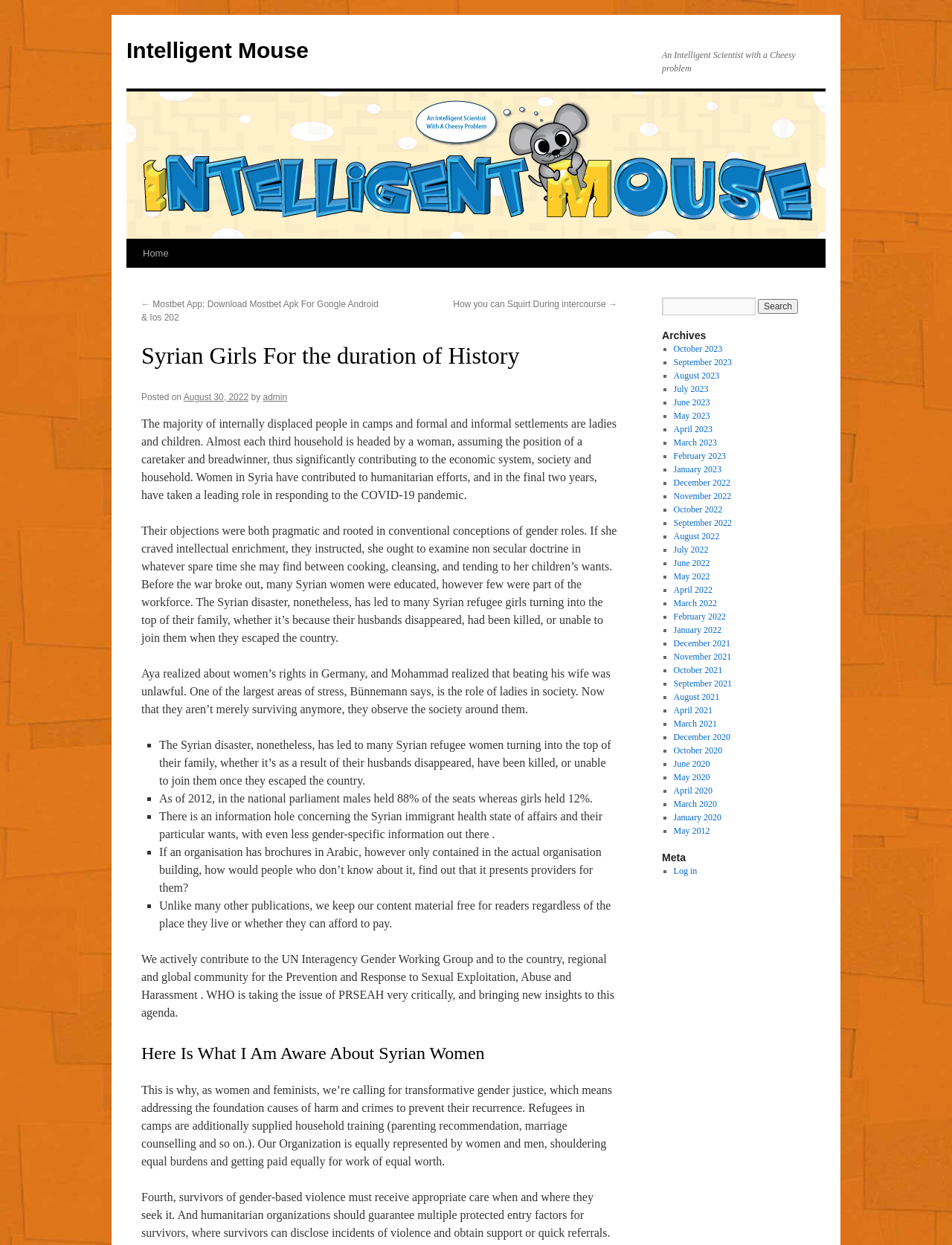Please find the bounding box coordinates of the element that needs to be clicked to perform the following instruction: "Click the 'Skip to content' link". The bounding box coordinates should be four float numbers between 0 and 1, represented as [left, top, right, bottom].

[0.132, 0.192, 0.148, 0.26]